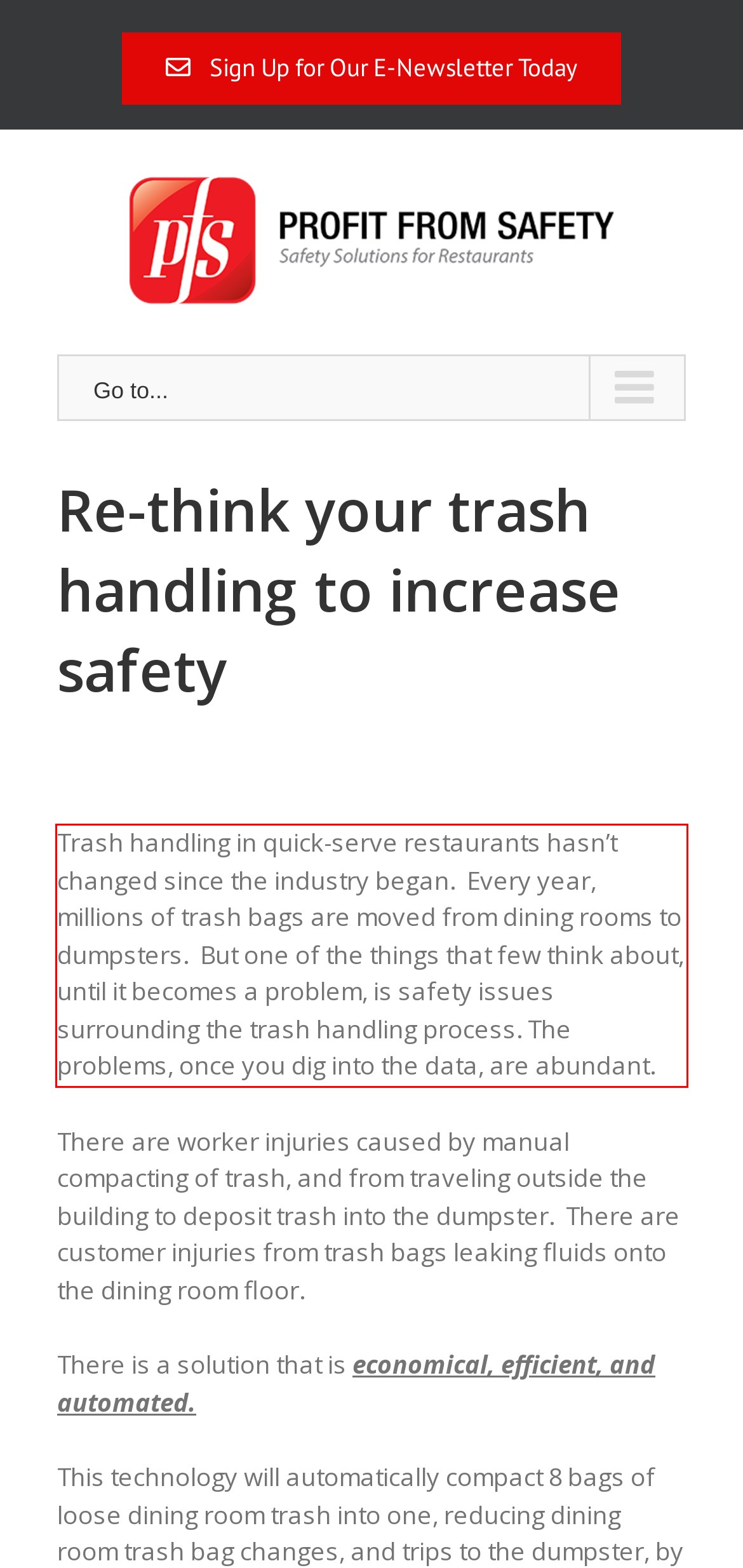Observe the screenshot of the webpage that includes a red rectangle bounding box. Conduct OCR on the content inside this red bounding box and generate the text.

Trash handling in quick-serve restaurants hasn’t changed since the industry began. Every year, millions of trash bags are moved from dining rooms to dumpsters. But one of the things that few think about, until it becomes a problem, is safety issues surrounding the trash handling process. The problems, once you dig into the data, are abundant.